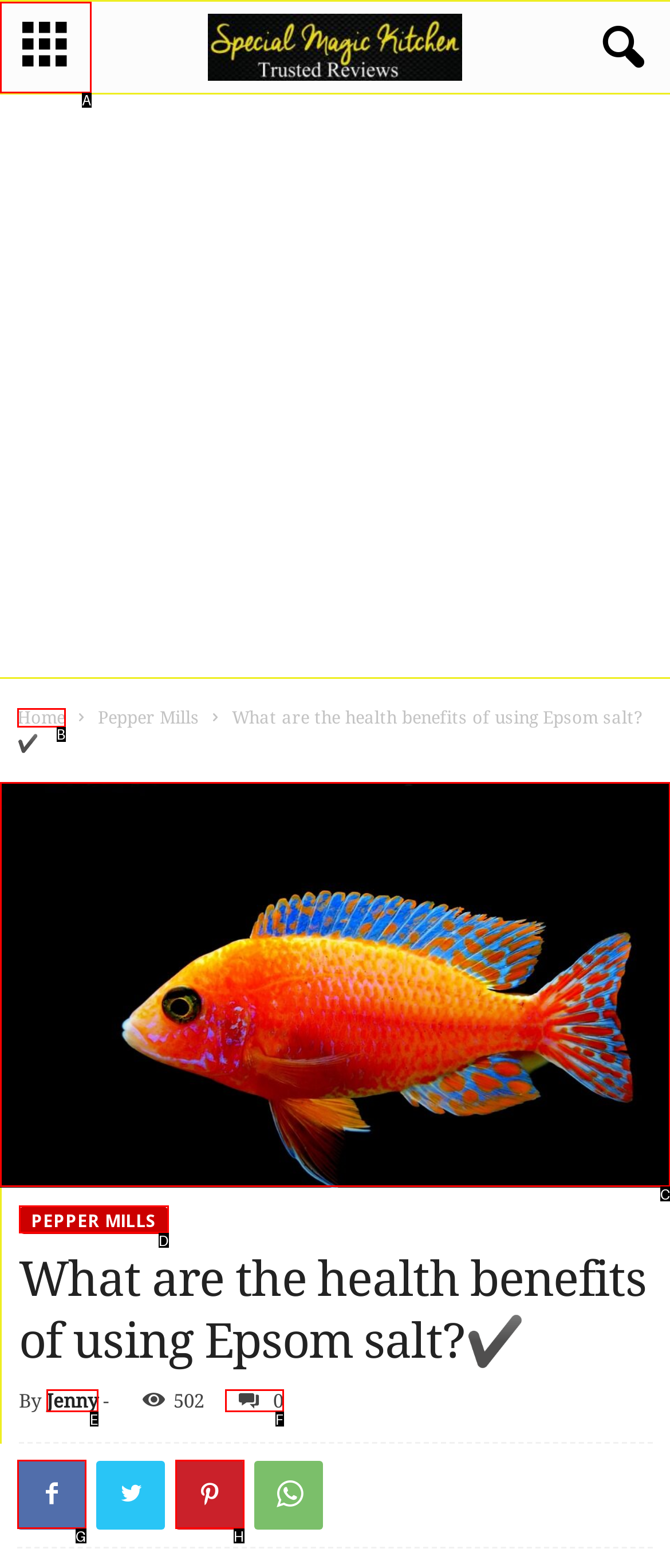Please identify the UI element that matches the description: Other
Respond with the letter of the correct option.

None